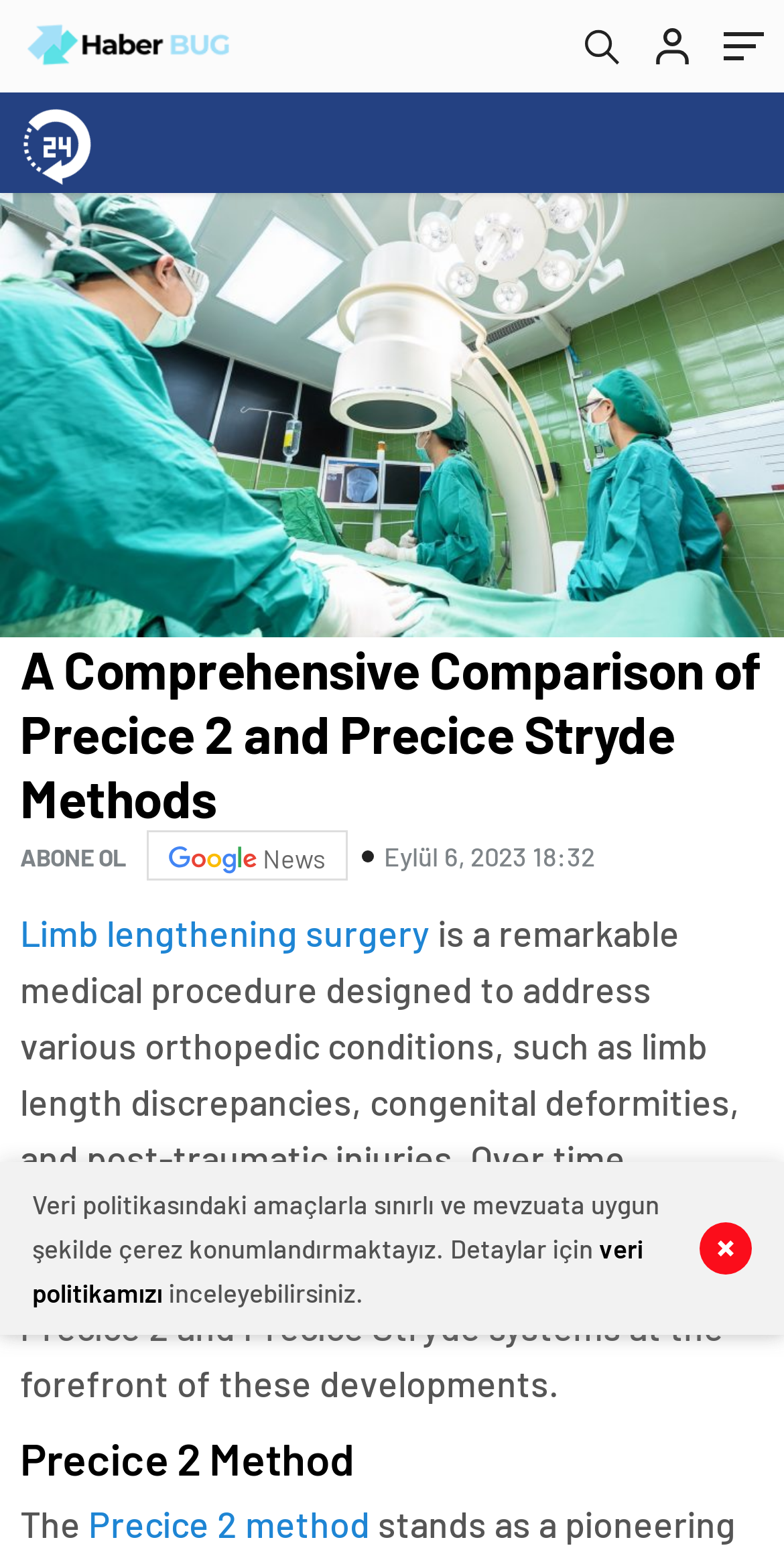Locate the bounding box coordinates of the element you need to click to accomplish the task described by this instruction: "Open the menu".

None